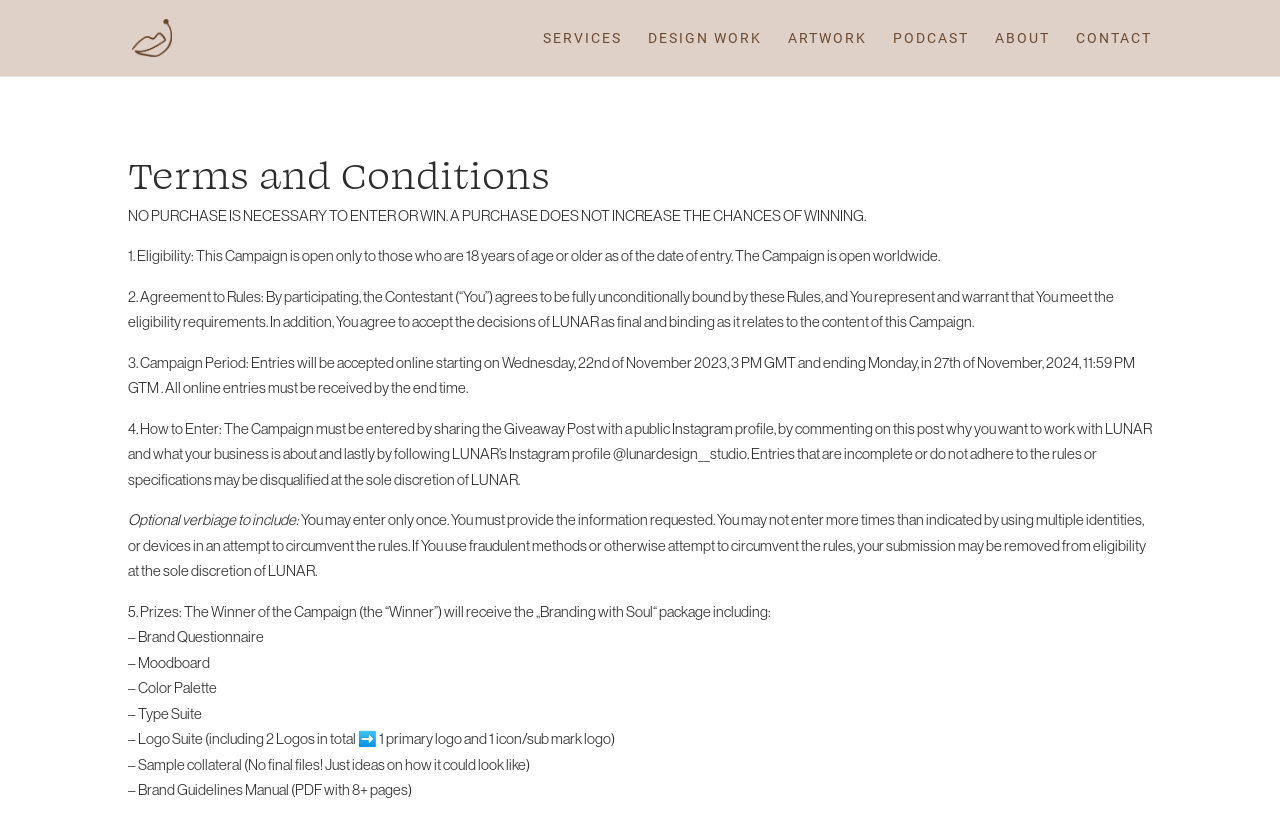Provide a one-word or short-phrase response to the question:
What is the last date to submit online entries?

Monday, 27th of November, 2024